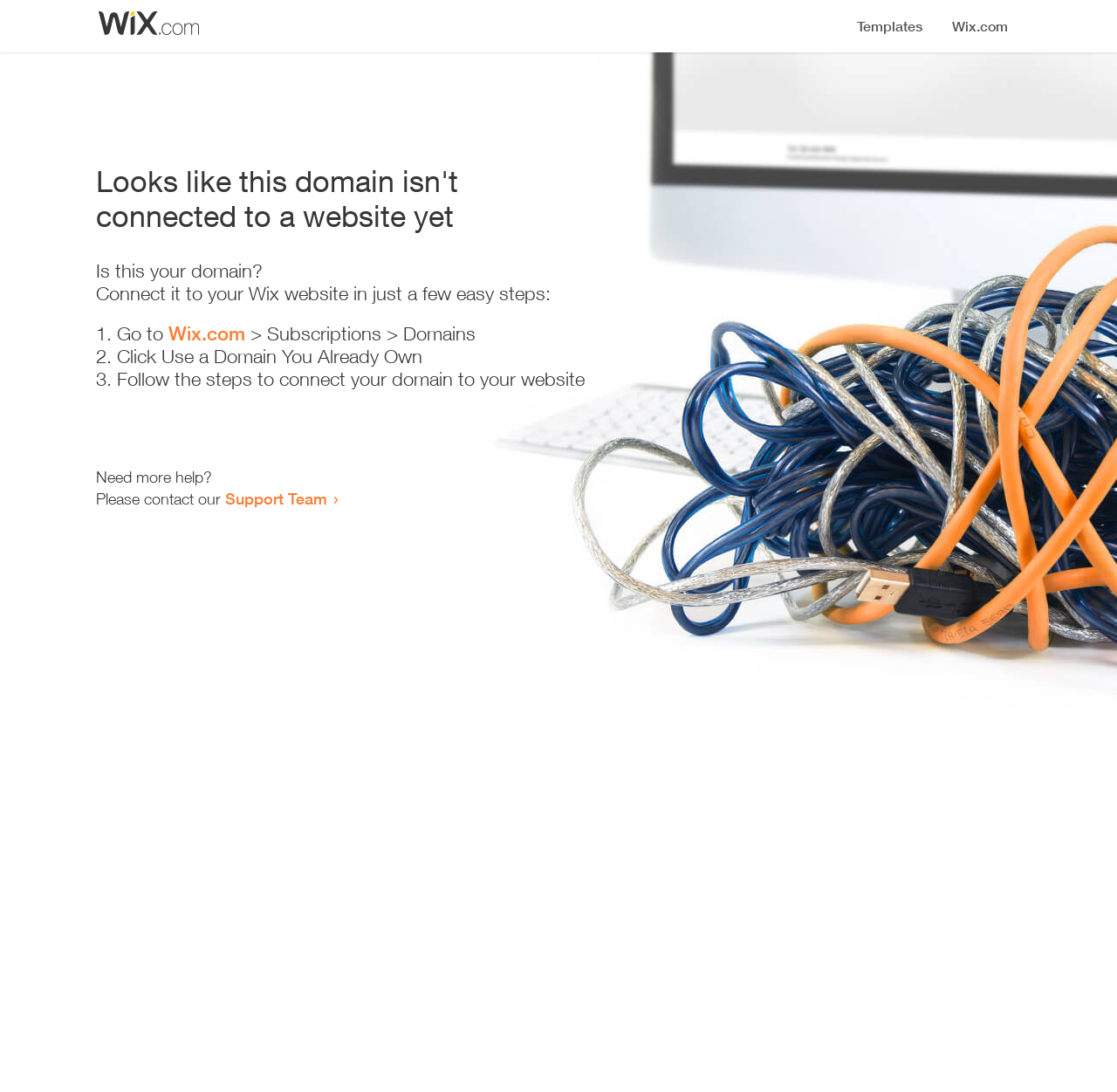What is the status of this domain?
Please answer the question with a detailed response using the information from the screenshot.

Based on the heading 'Looks like this domain isn't connected to a website yet', it is clear that the domain is not currently connected to a website.